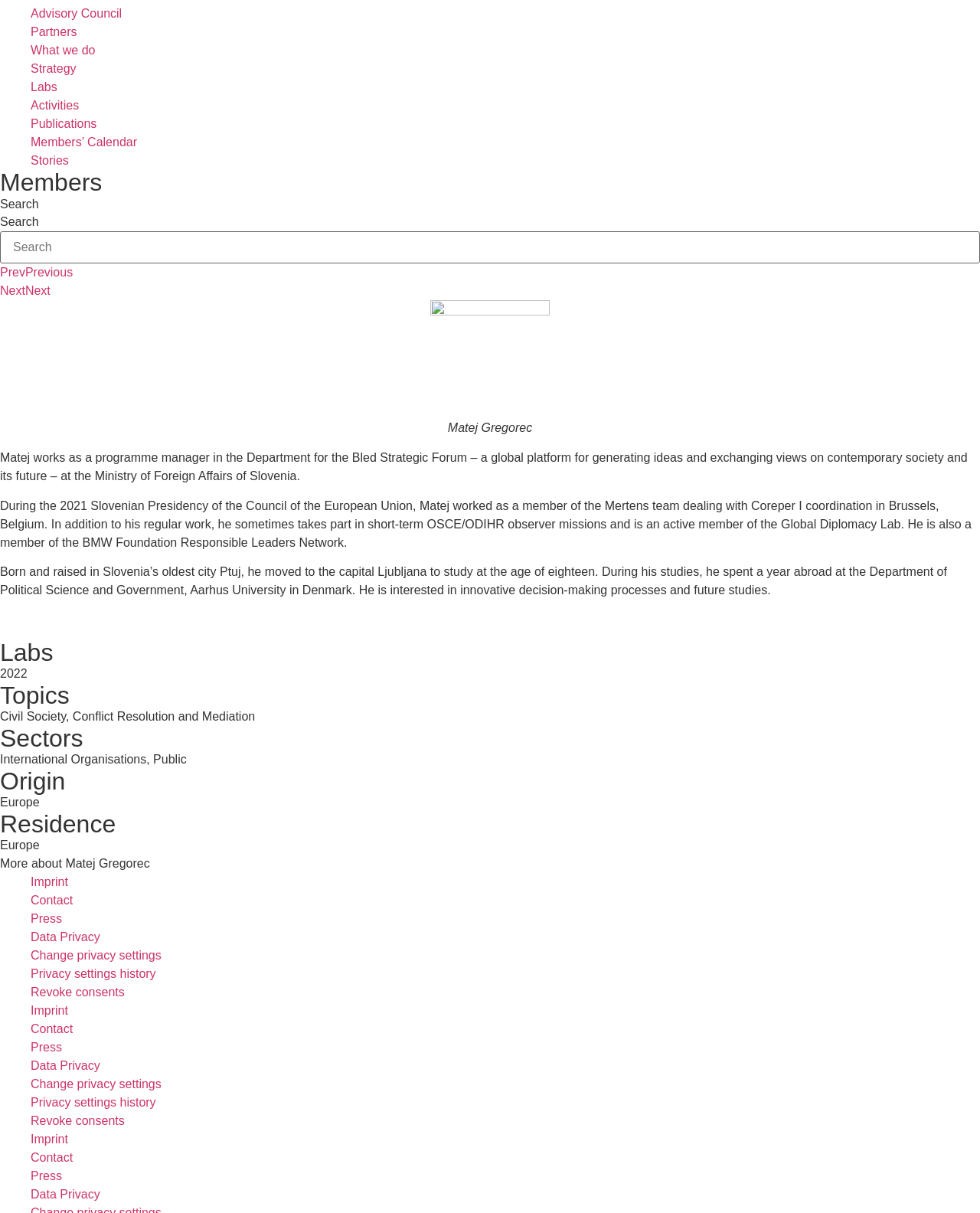Determine the bounding box coordinates of the section to be clicked to follow the instruction: "Explore public transportation options". The coordinates should be given as four float numbers between 0 and 1, formatted as [left, top, right, bottom].

None